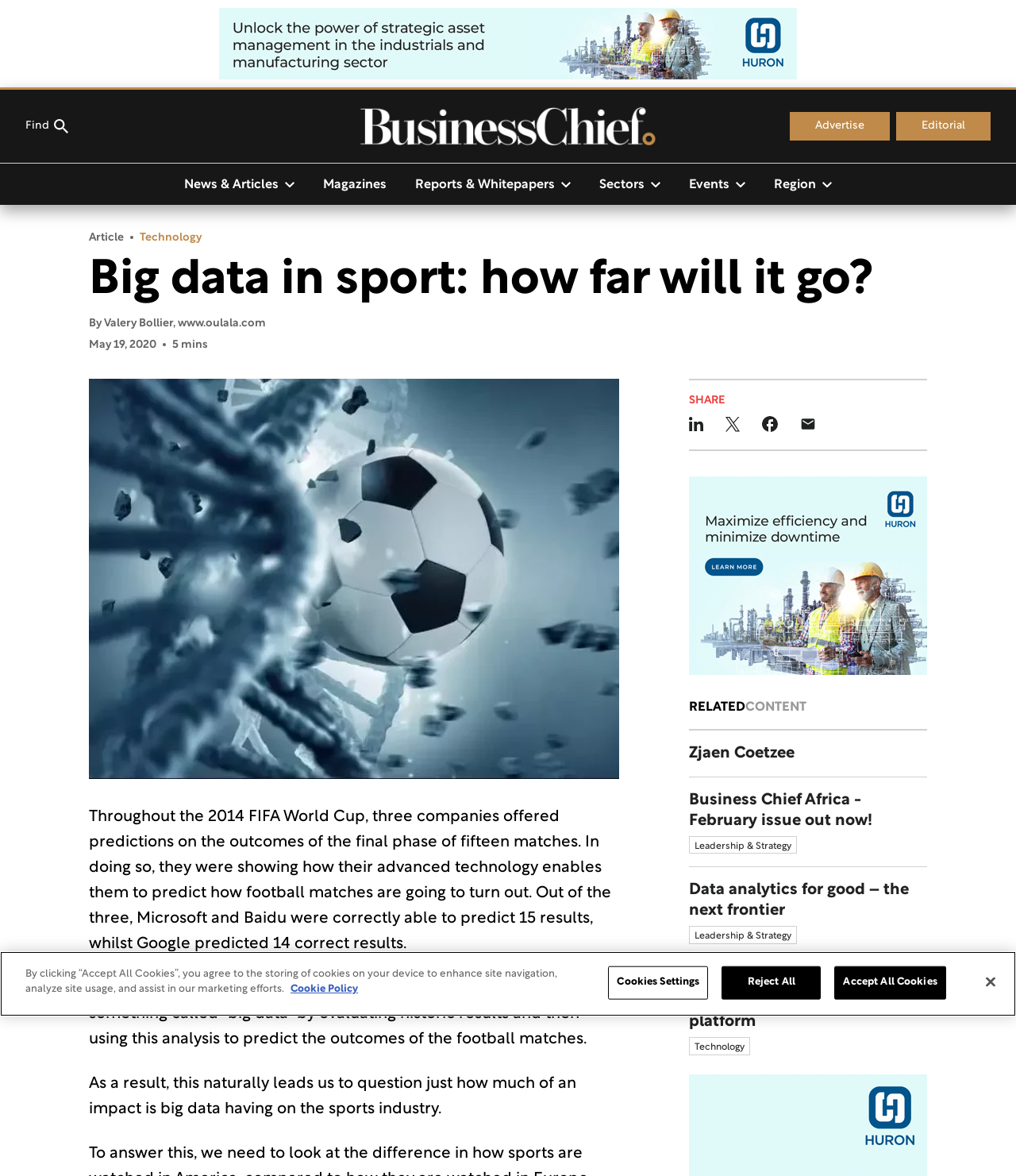Find the bounding box coordinates of the element's region that should be clicked in order to follow the given instruction: "Click the 'Find' button". The coordinates should consist of four float numbers between 0 and 1, i.e., [left, top, right, bottom].

[0.025, 0.093, 0.067, 0.122]